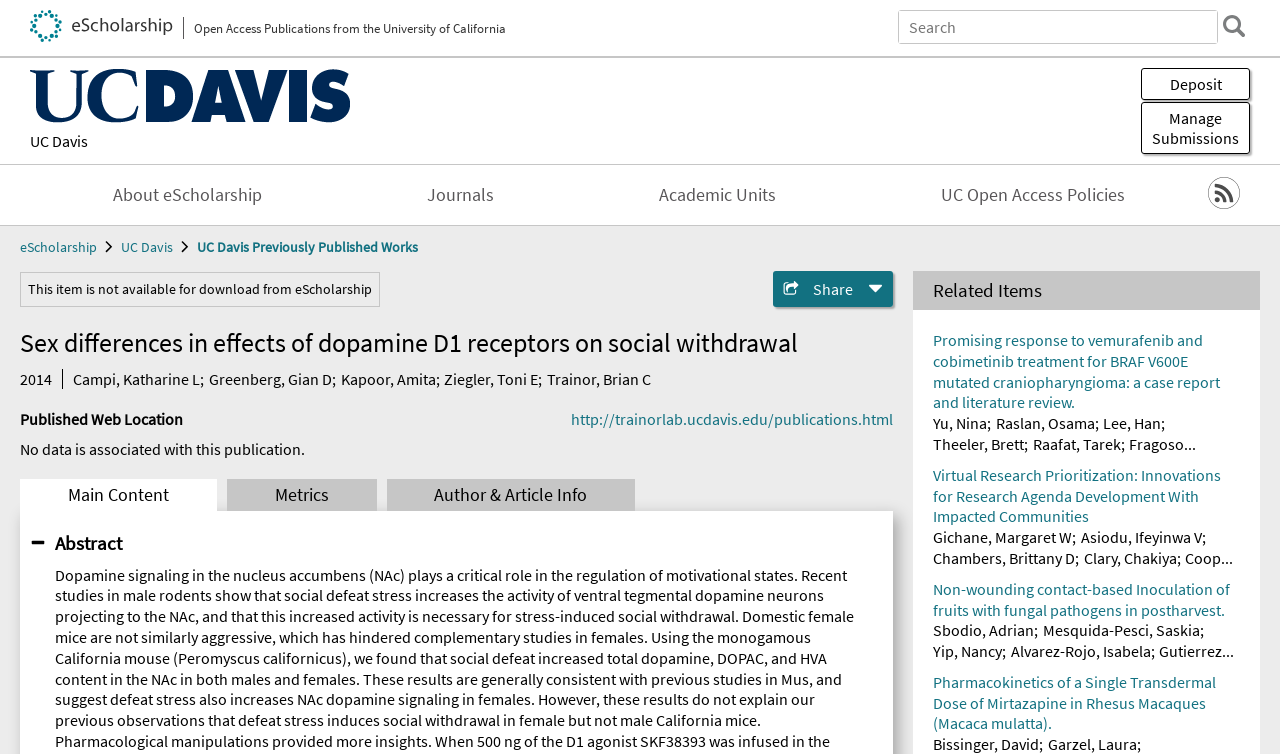What is the name of the university?
Deliver a detailed and extensive answer to the question.

I found the answer by looking at the links and images on the webpage. There are multiple instances of 'UC Davis' mentioned, including a link 'UC Davis' and an image 'UC Davis Previously Published Works banner'. This suggests that the webpage is related to the University of California, Davis.